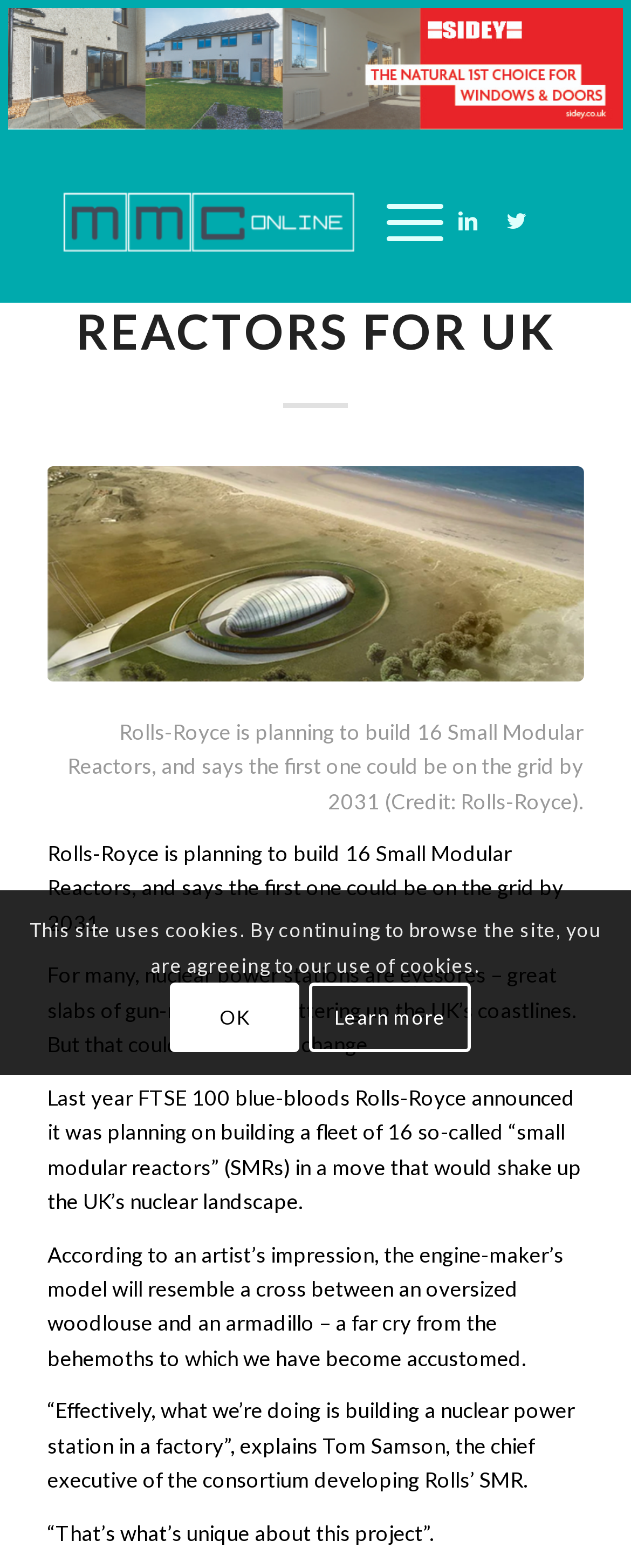Provide your answer in a single word or phrase: 
What is the current section of the website?

Latest News